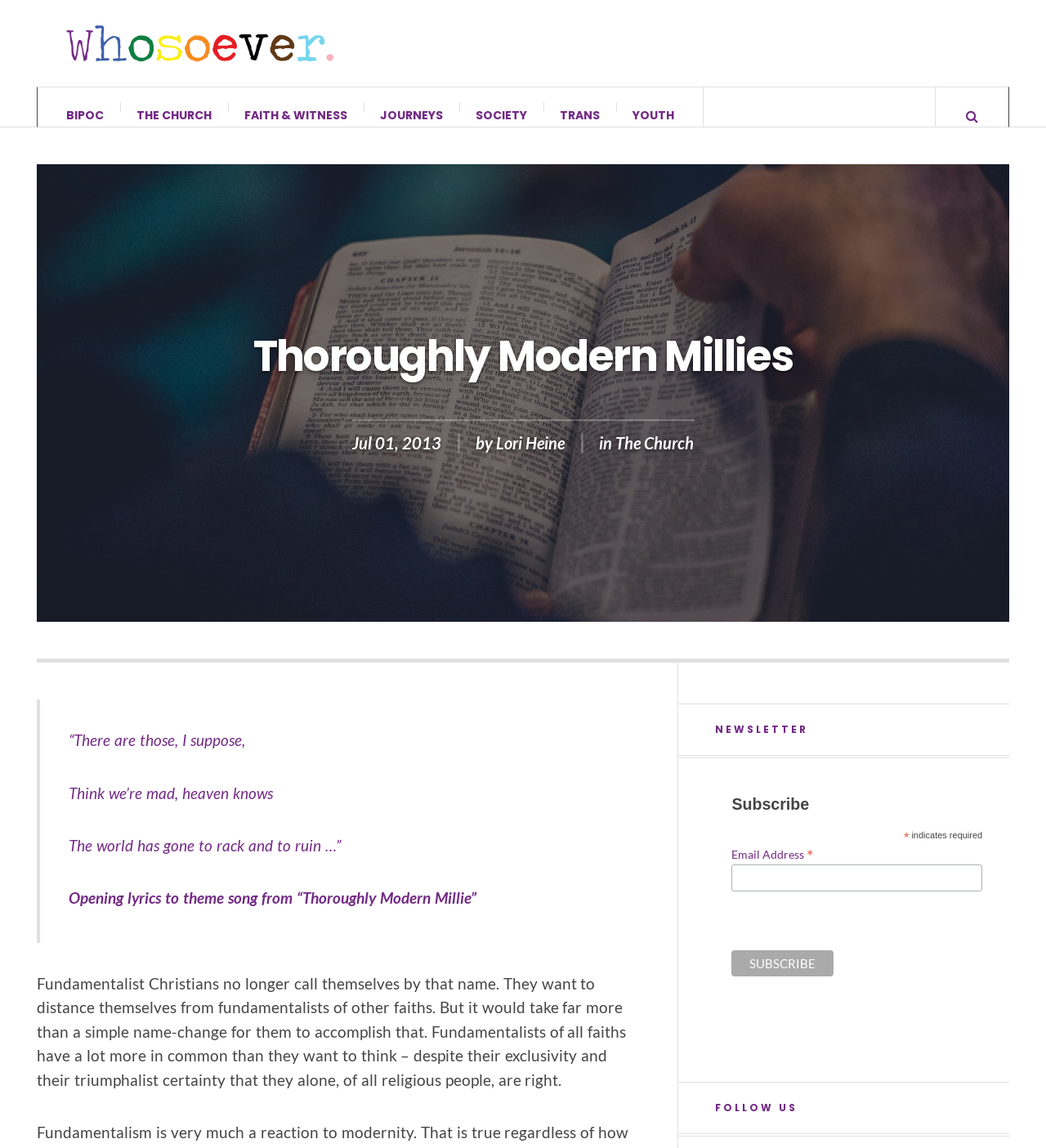How many social media platforms can you follow?
Utilize the information in the image to give a detailed answer to the question.

The webpage provides links to follow on two social media platforms, Twitter and Facebook, at the bottom of the webpage.